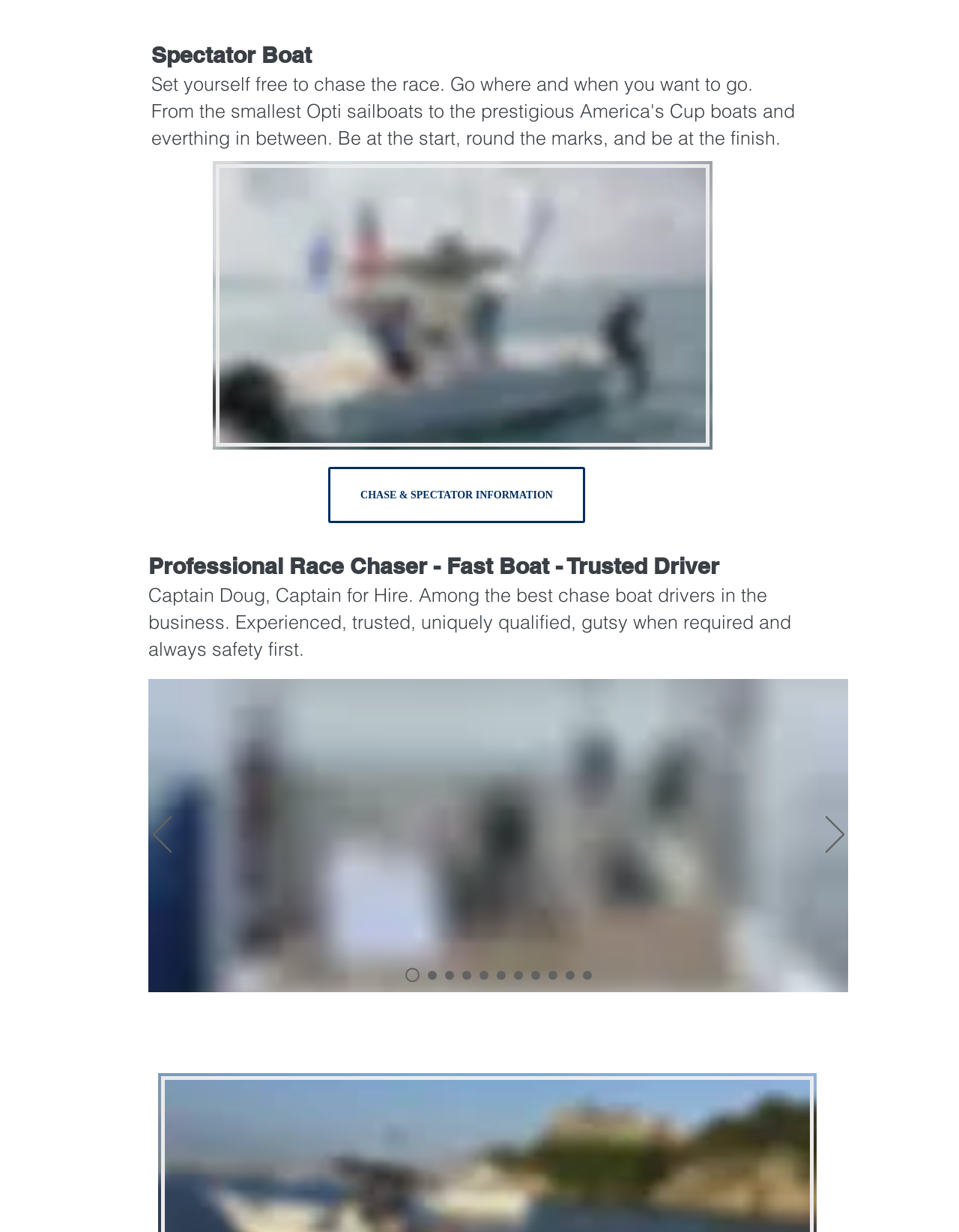Identify the bounding box of the UI component described as: "aria-label="Next"".

[0.861, 0.662, 0.88, 0.694]